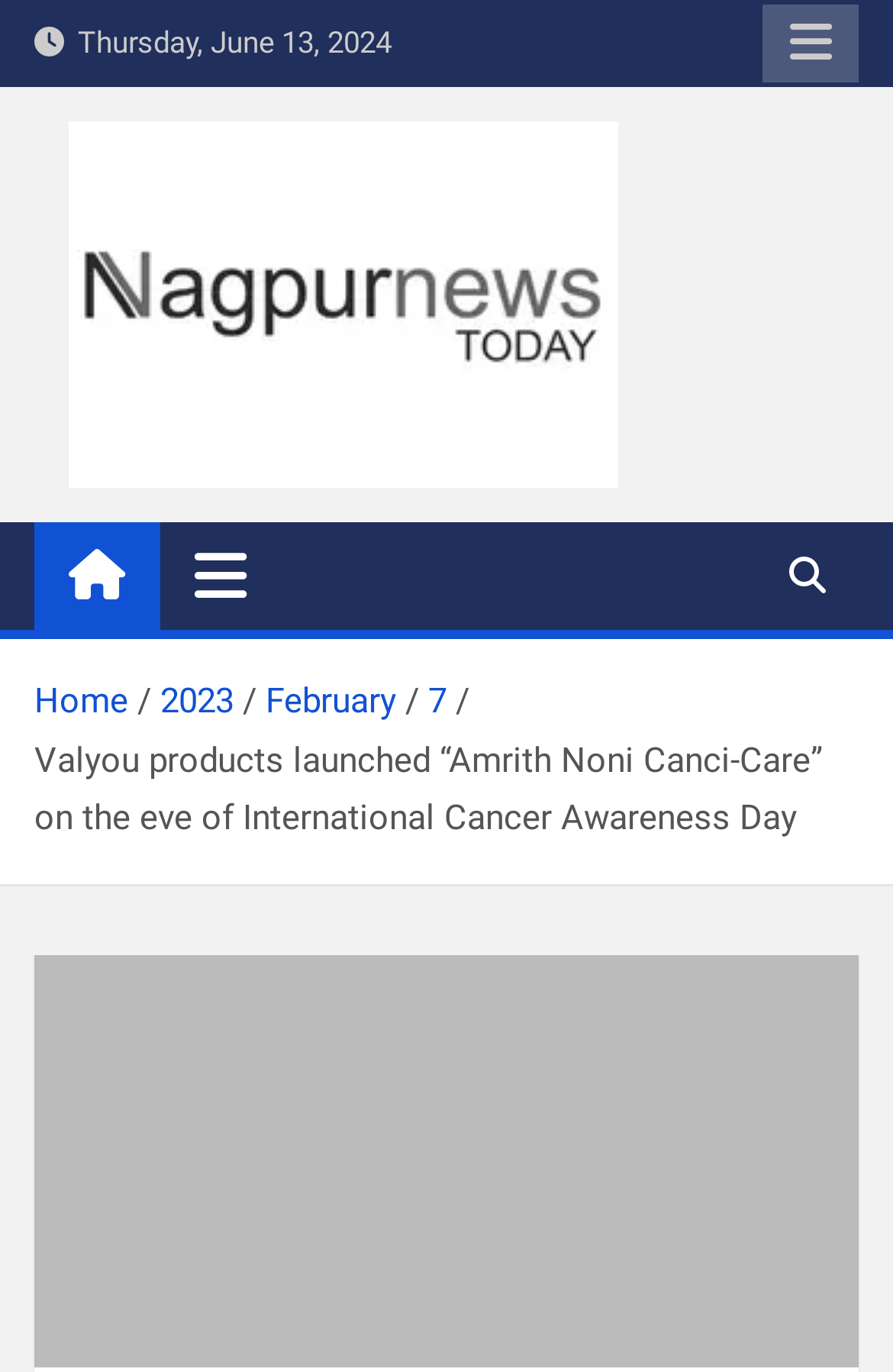Provide a short, one-word or phrase answer to the question below:
What is the date of the news article?

Thursday, June 13, 2024